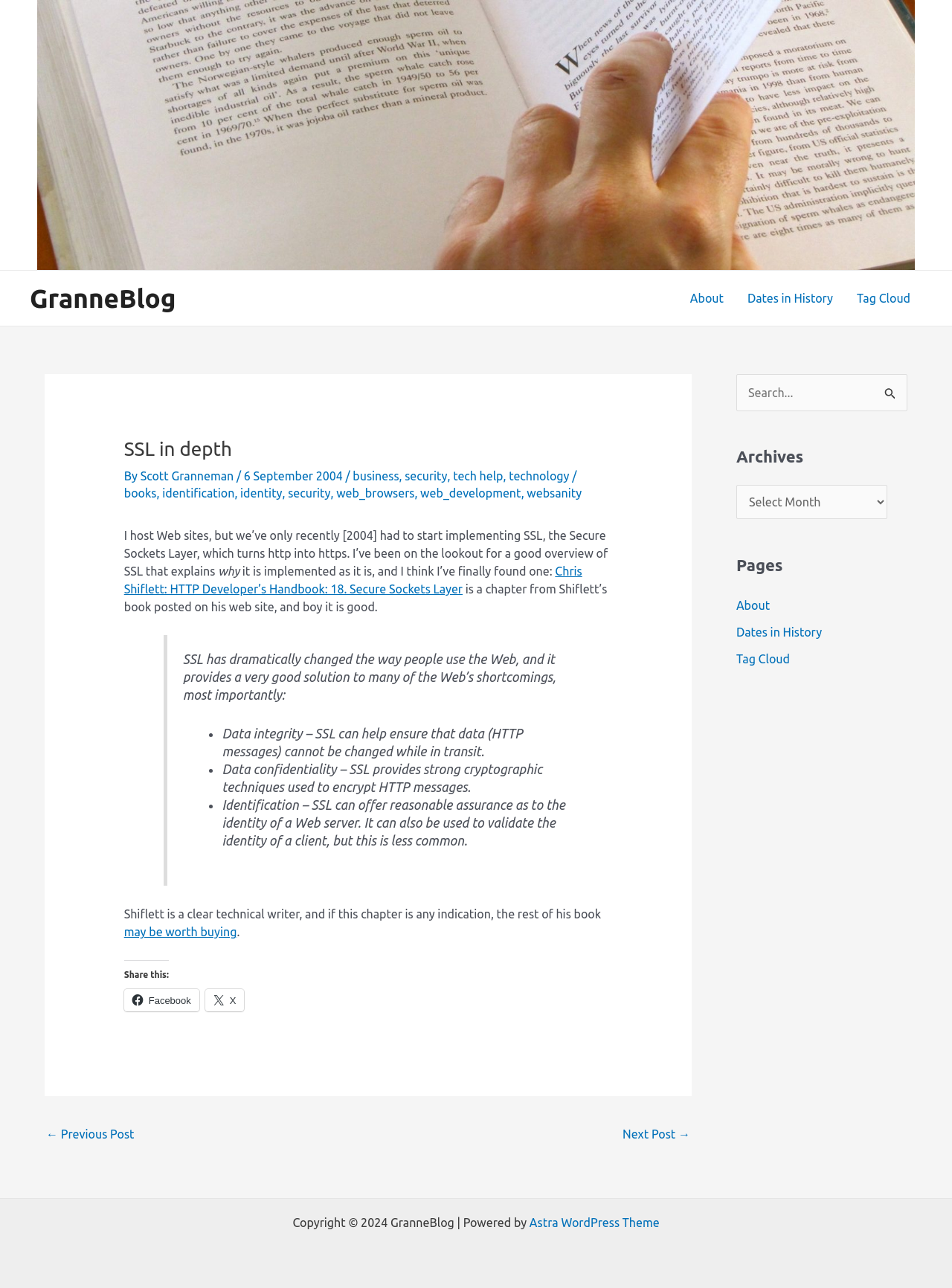Determine the bounding box of the UI component based on this description: "X". The bounding box coordinates should be four float values between 0 and 1, i.e., [left, top, right, bottom].

[0.215, 0.768, 0.257, 0.785]